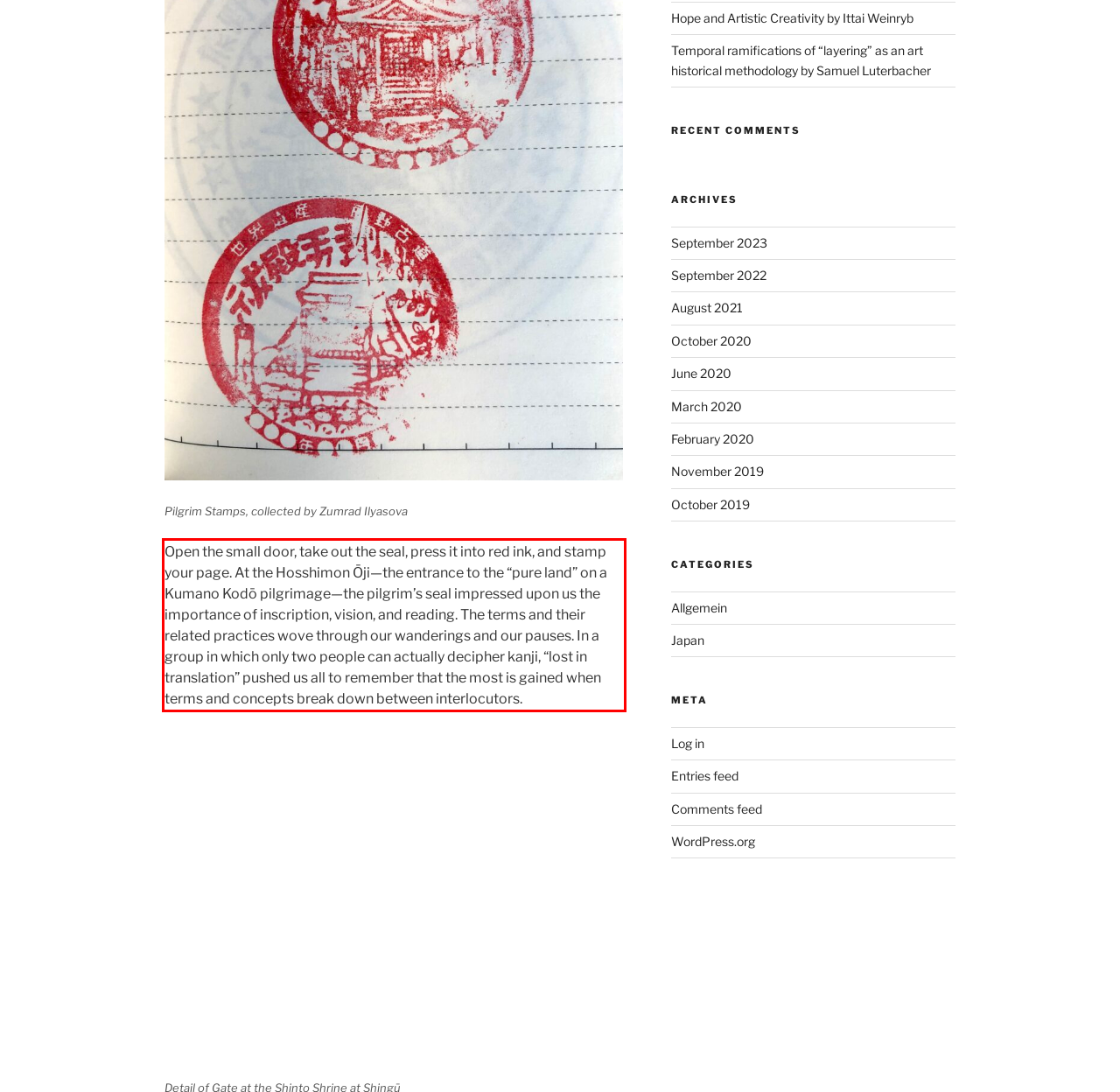Please perform OCR on the text content within the red bounding box that is highlighted in the provided webpage screenshot.

Open the small door, take out the seal, press it into red ink, and stamp your page. At the Hosshimon Ōji—the entrance to the “pure land” on a Kumano Kodō pilgrimage—the pilgrim’s seal impressed upon us the importance of inscription, vision, and reading. The terms and their related practices wove through our wanderings and our pauses. In a group in which only two people can actually decipher kanji, “lost in translation” pushed us all to remember that the most is gained when terms and concepts break down between interlocutors.